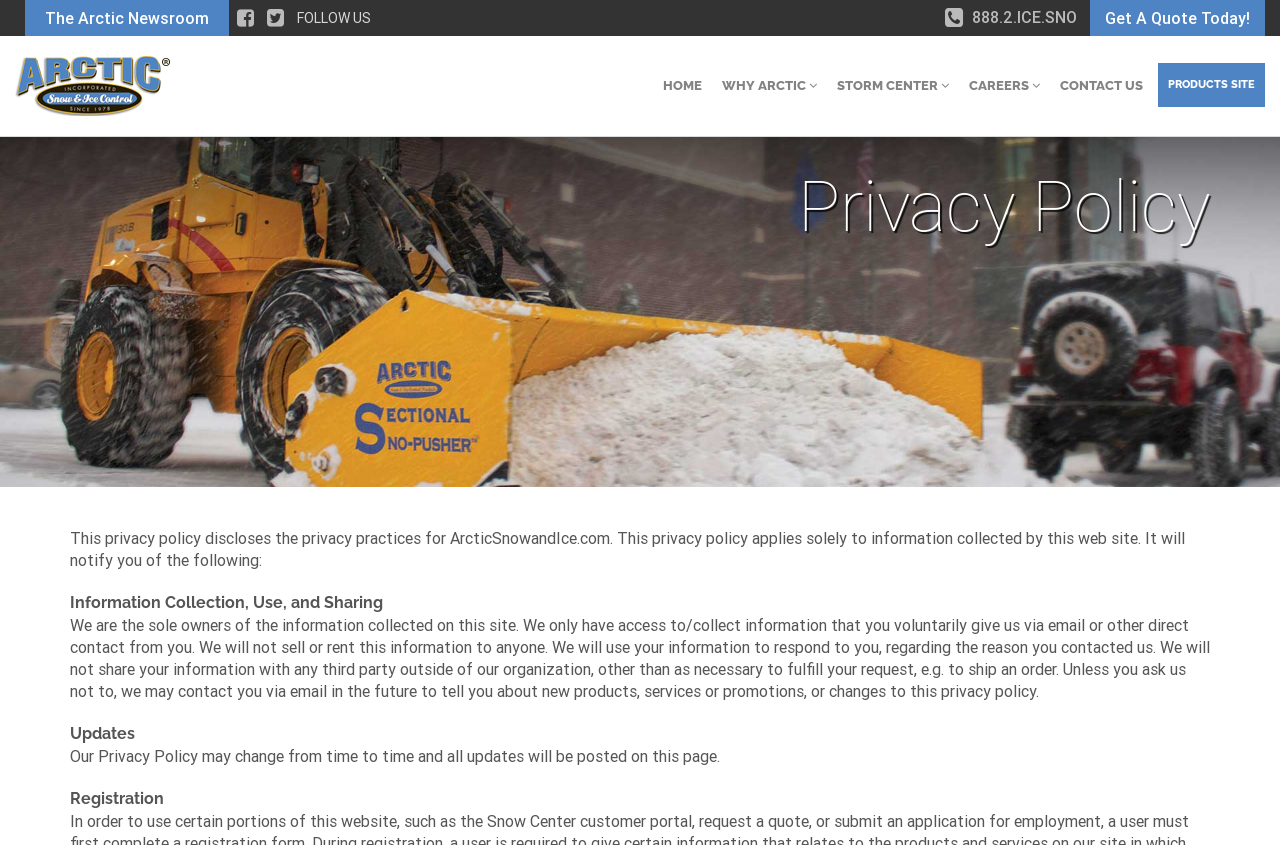Please mark the bounding box coordinates of the area that should be clicked to carry out the instruction: "Visit the home page".

[0.51, 0.067, 0.556, 0.138]